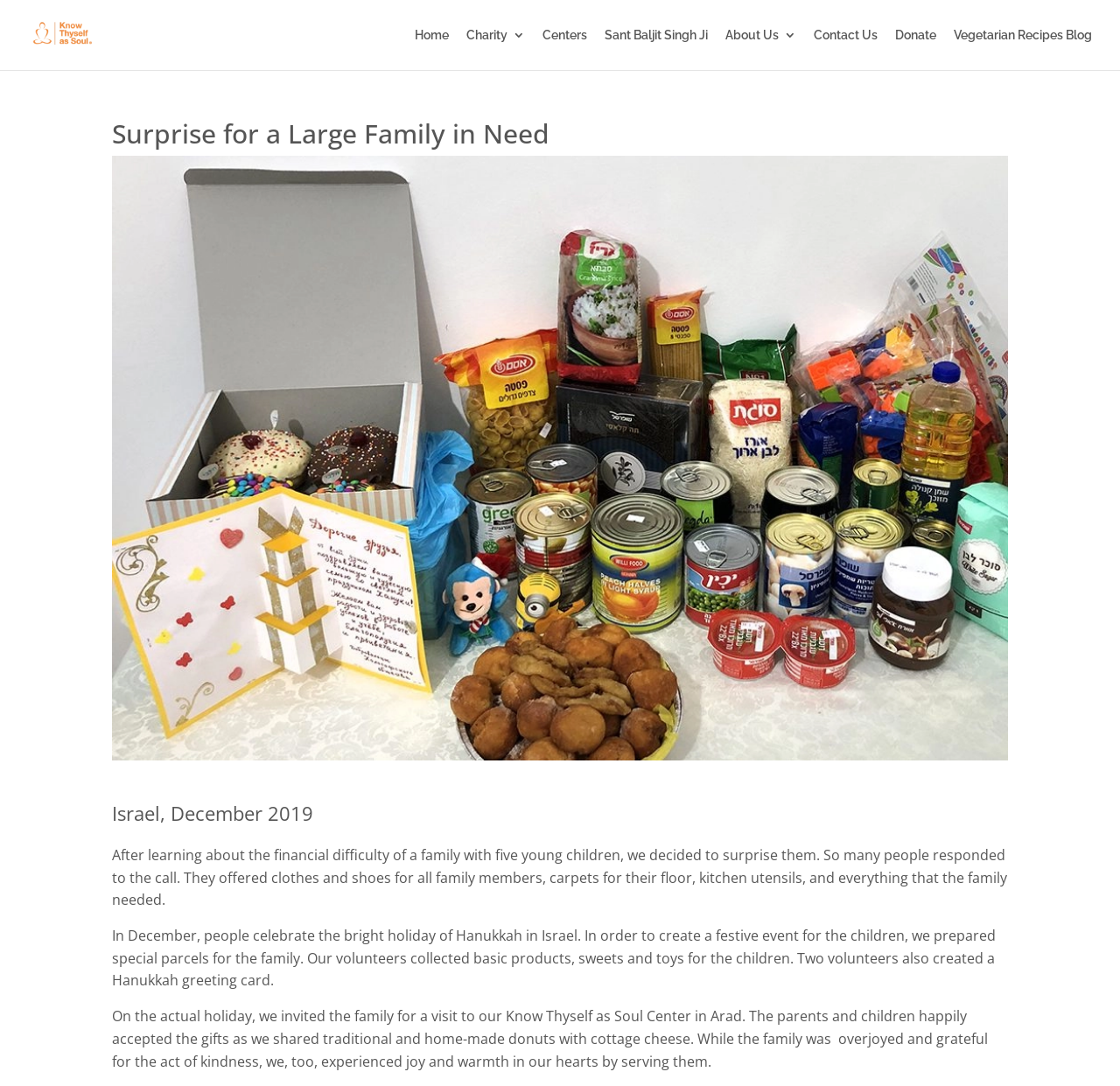Locate the bounding box coordinates of the clickable region necessary to complete the following instruction: "read about Charity 3". Provide the coordinates in the format of four float numbers between 0 and 1, i.e., [left, top, right, bottom].

[0.416, 0.027, 0.469, 0.064]